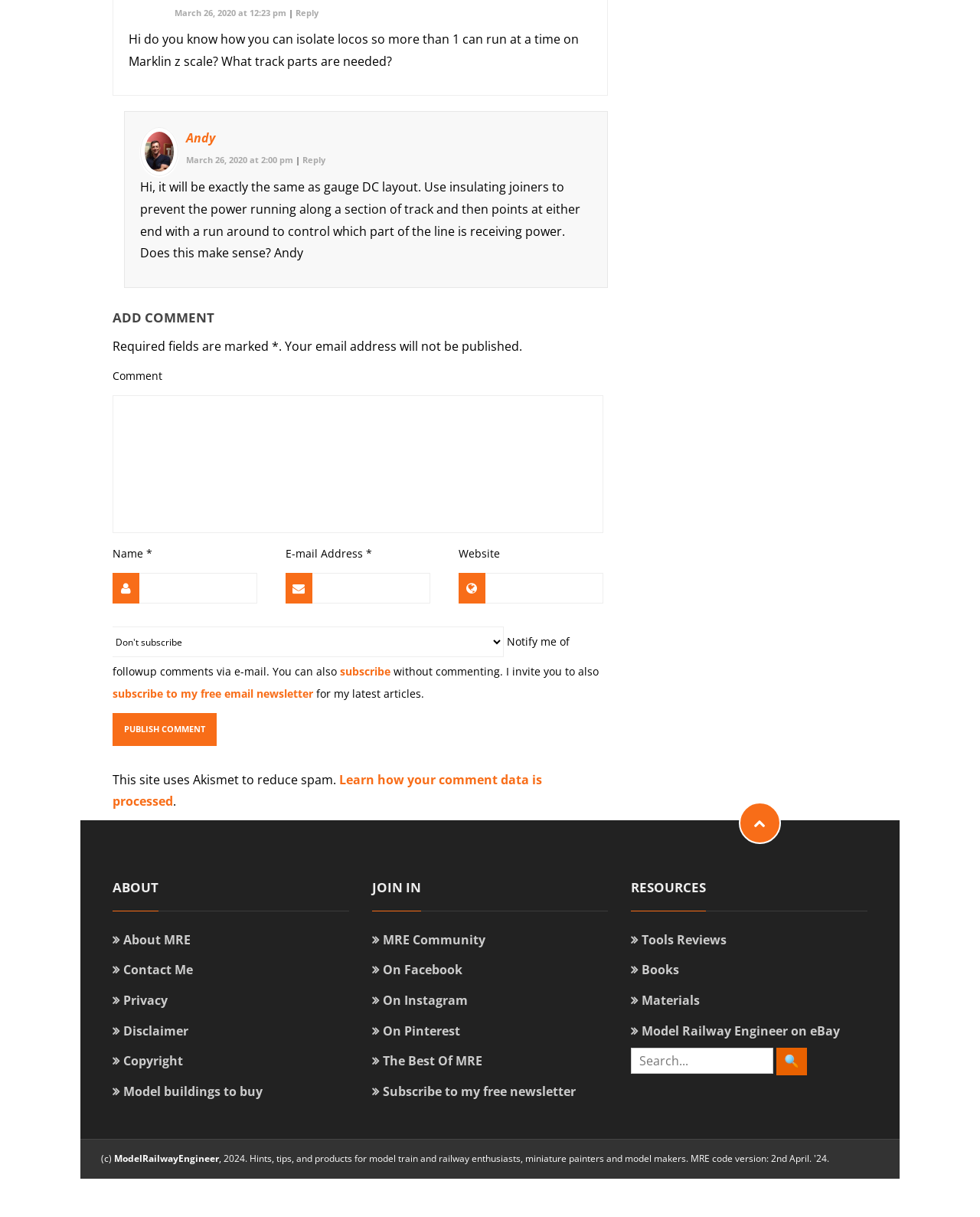Please identify the bounding box coordinates of the element I should click to complete this instruction: 'Share on WhatsApp'. The coordinates should be given as four float numbers between 0 and 1, like this: [left, top, right, bottom].

None